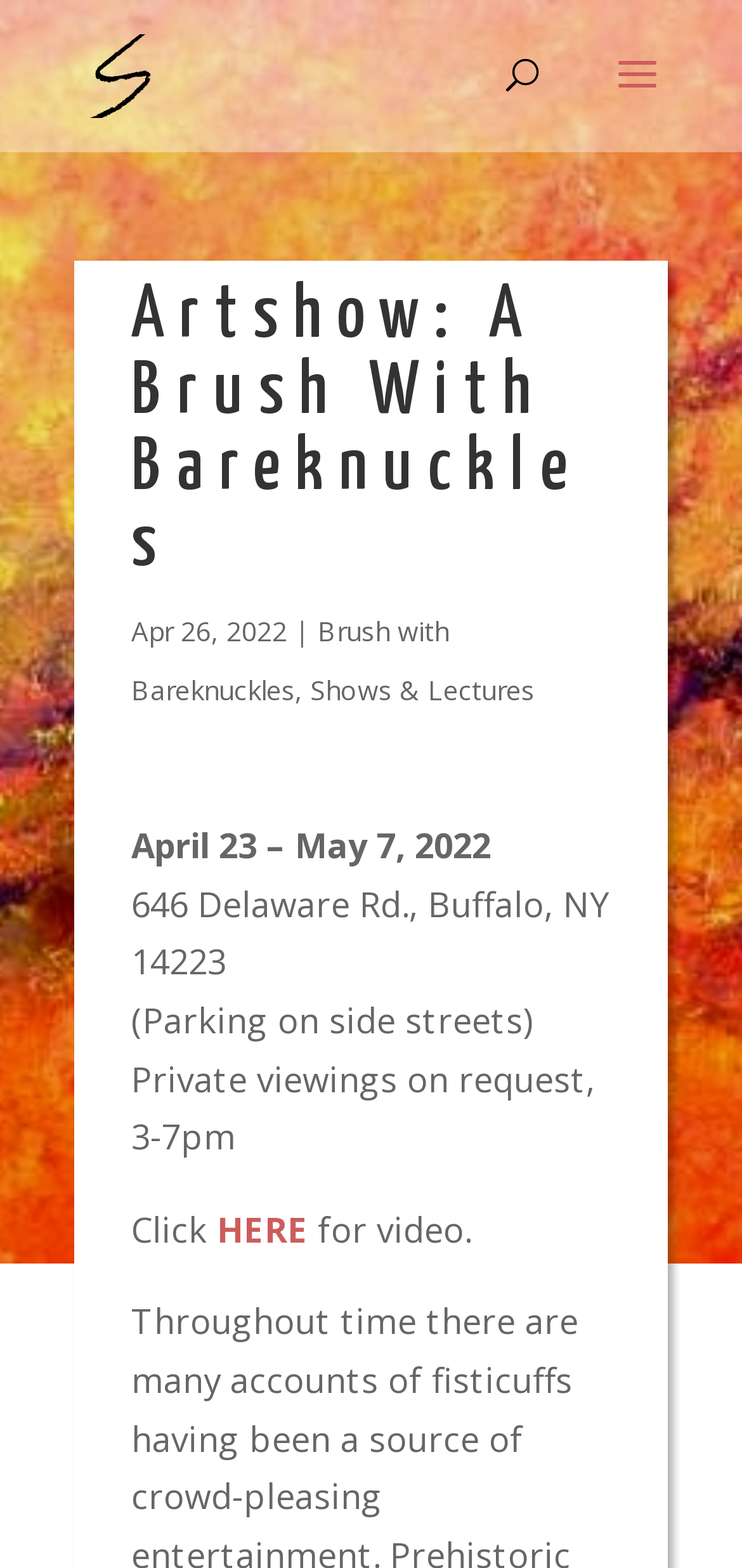Who is the artist of the art show?
Answer the question with a single word or phrase by looking at the picture.

Ralph Sirianni